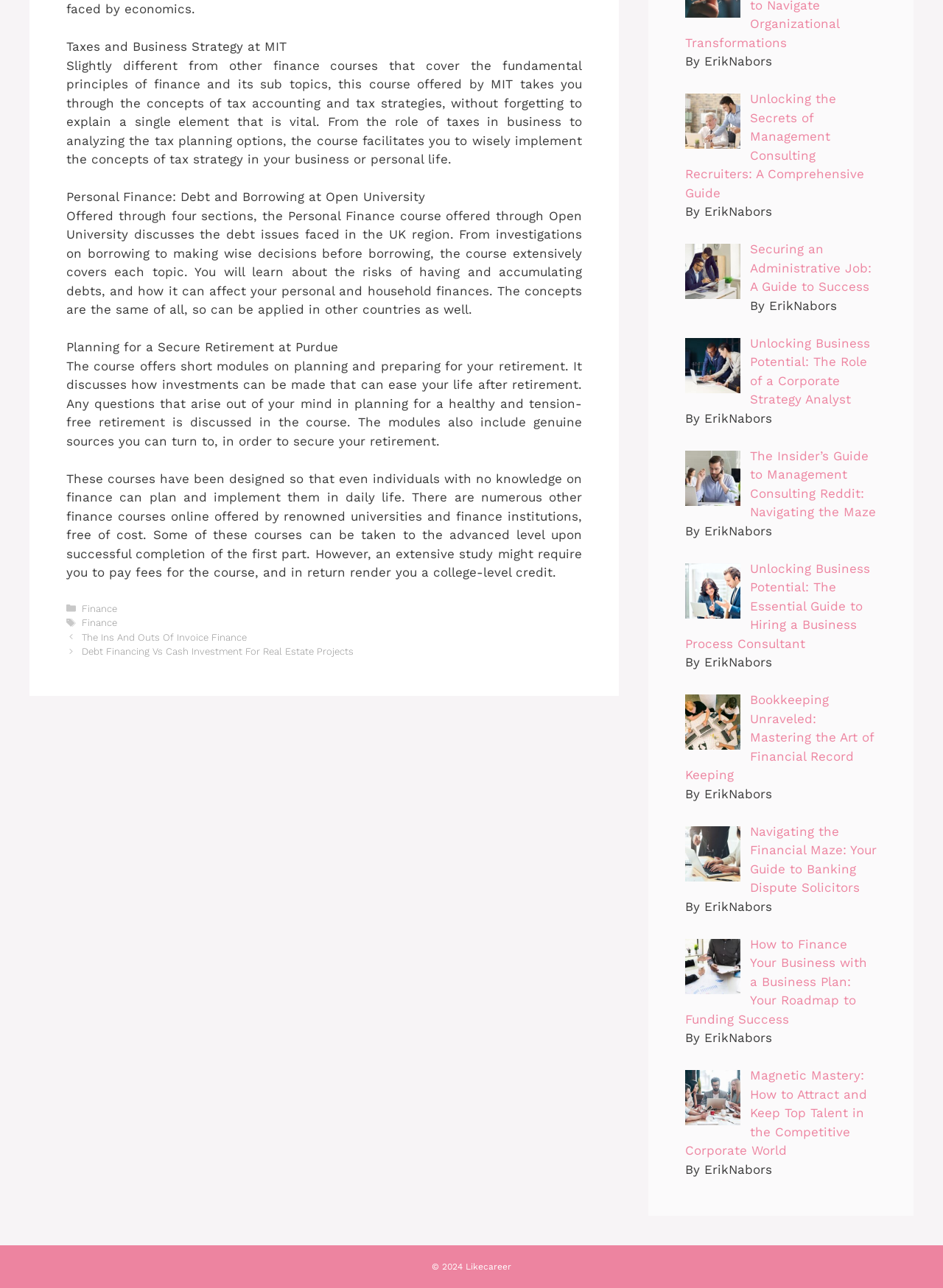Respond to the question below with a single word or phrase: What is the name of the university that offers the course 'Planning for a Secure Retirement'?

Purdue